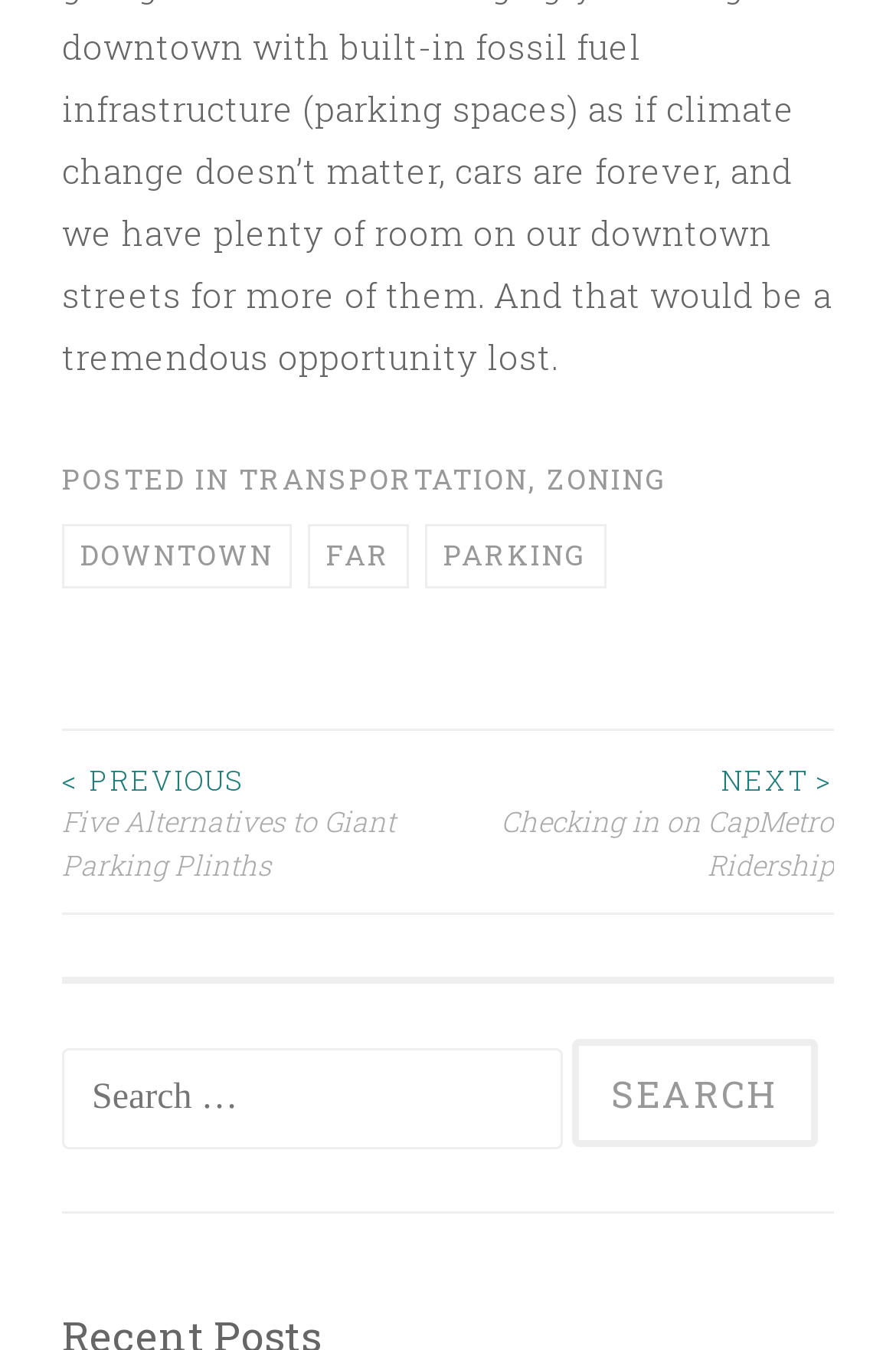Using the elements shown in the image, answer the question comprehensively: What is the label above the search bar?

Above the search bar, I found a static text element labeled 'Search for:', which indicates the purpose of the search bar.